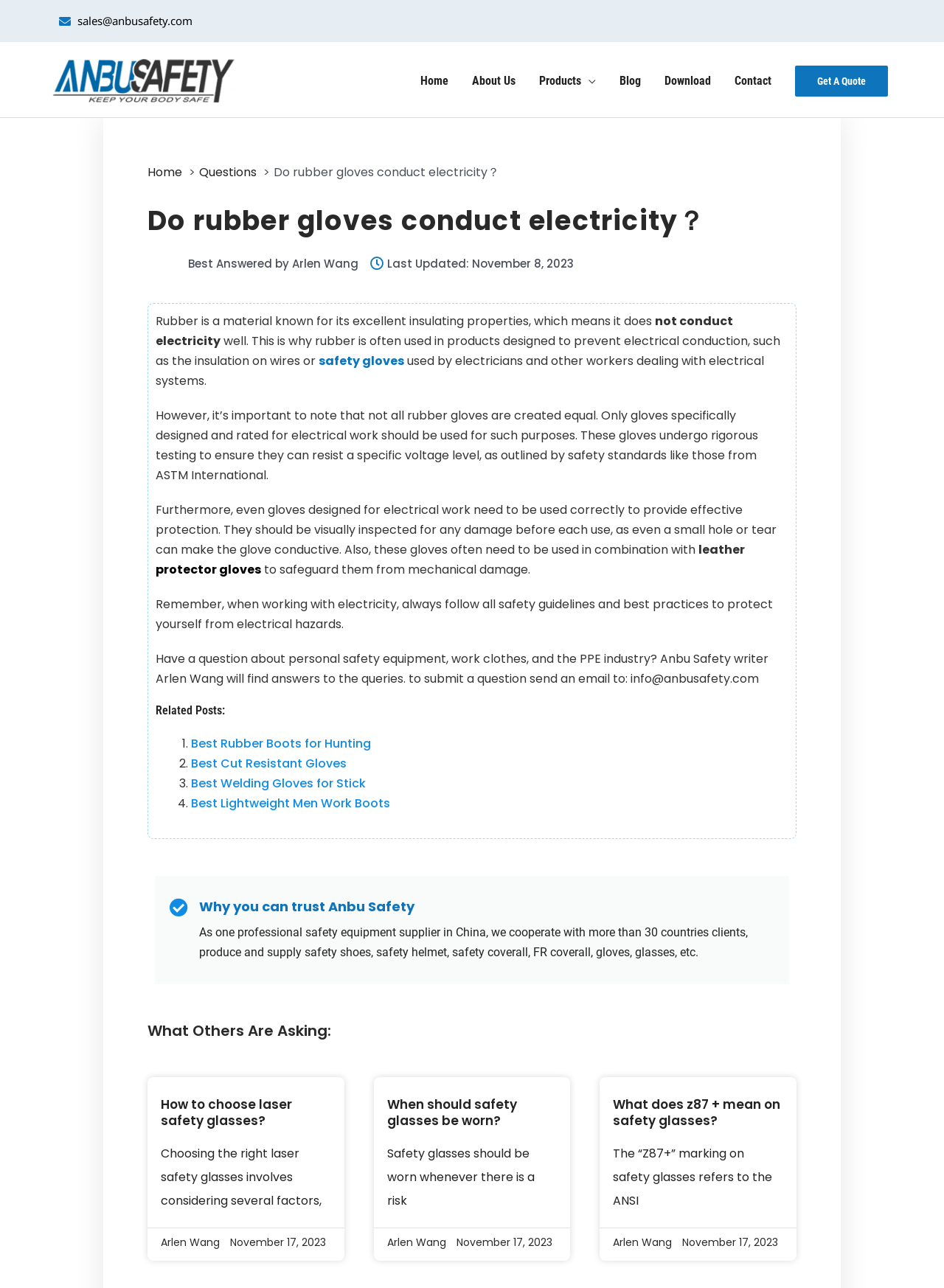Locate the bounding box coordinates of the clickable region necessary to complete the following instruction: "Click the 'Home' link in the navigation bar". Provide the coordinates in the format of four float numbers between 0 and 1, i.e., [left, top, right, bottom].

[0.433, 0.034, 0.488, 0.091]